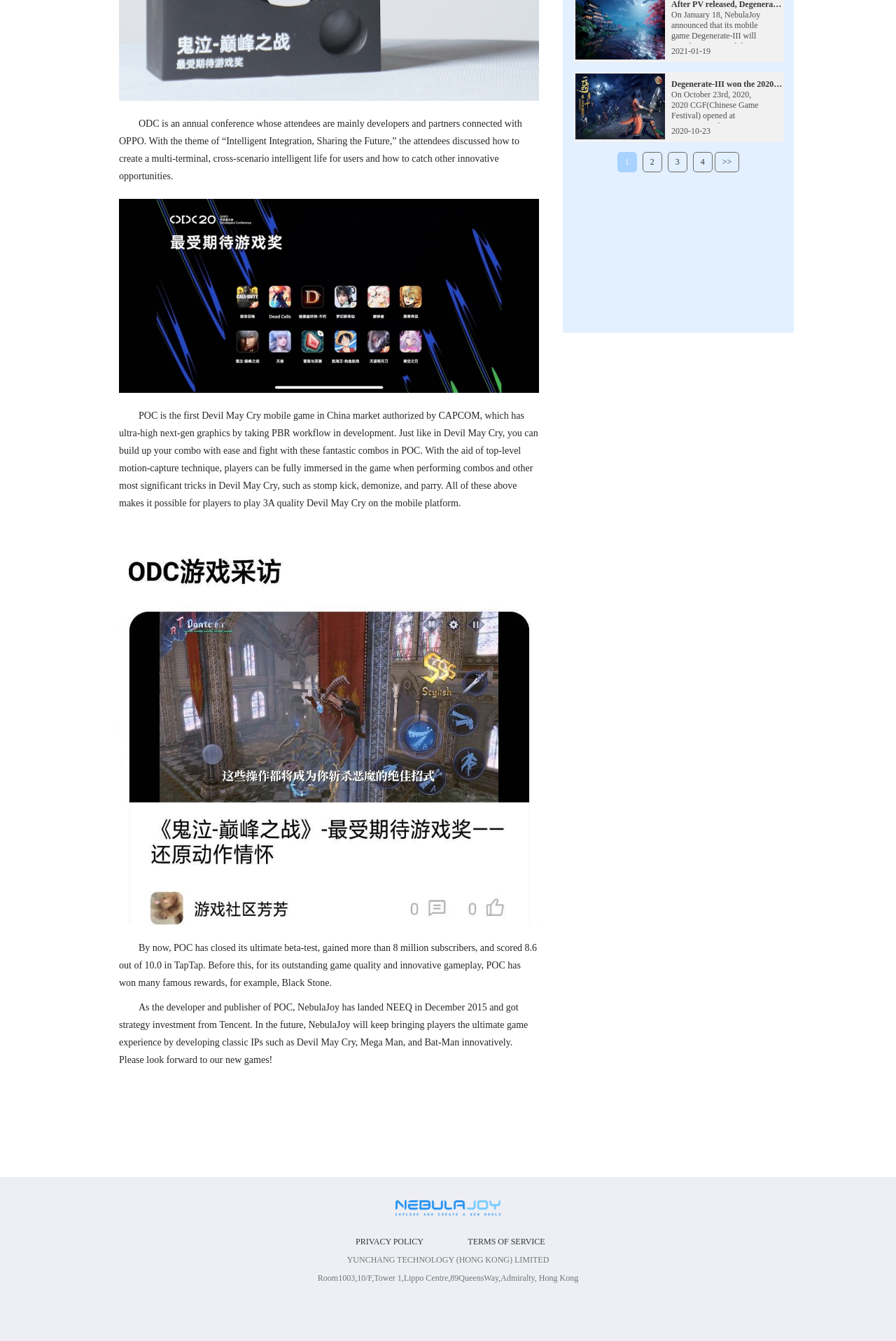For the given element description TERMS OF SERVICE, determine the bounding box coordinates of the UI element. The coordinates should follow the format (top-left x, top-left y, bottom-right x, bottom-right y) and be within the range of 0 to 1.

[0.522, 0.922, 0.608, 0.929]